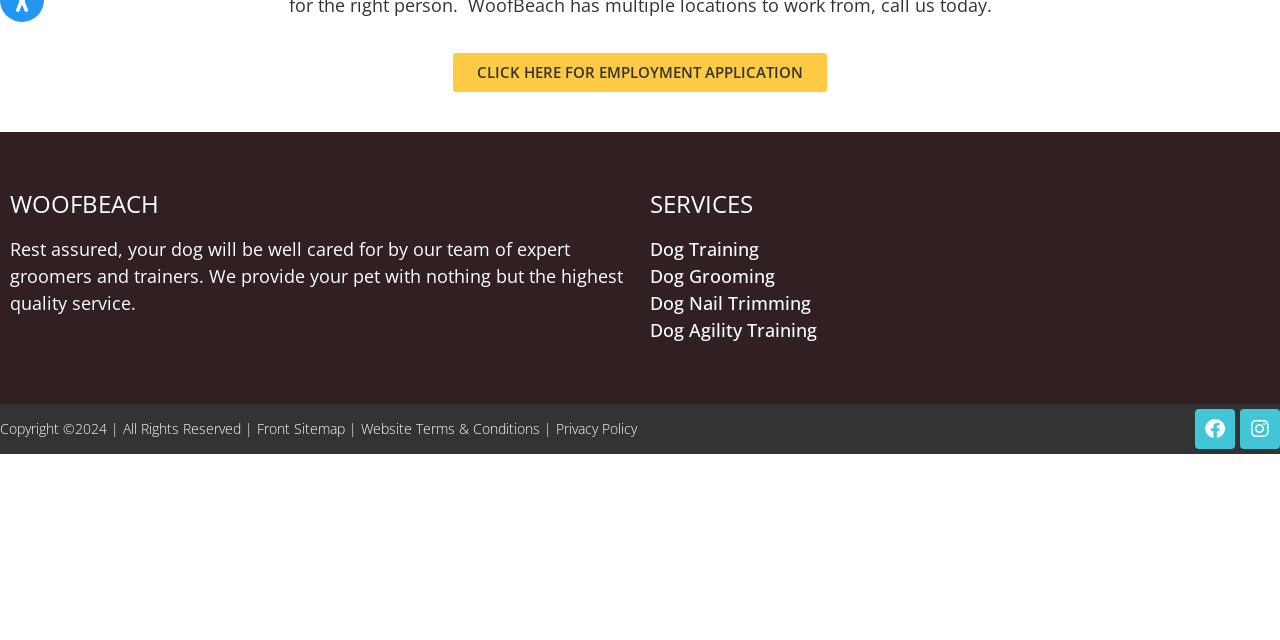Locate the bounding box coordinates for the element described below: "Click Here For Employment Application". The coordinates must be four float values between 0 and 1, formatted as [left, top, right, bottom].

[0.354, 0.083, 0.646, 0.144]